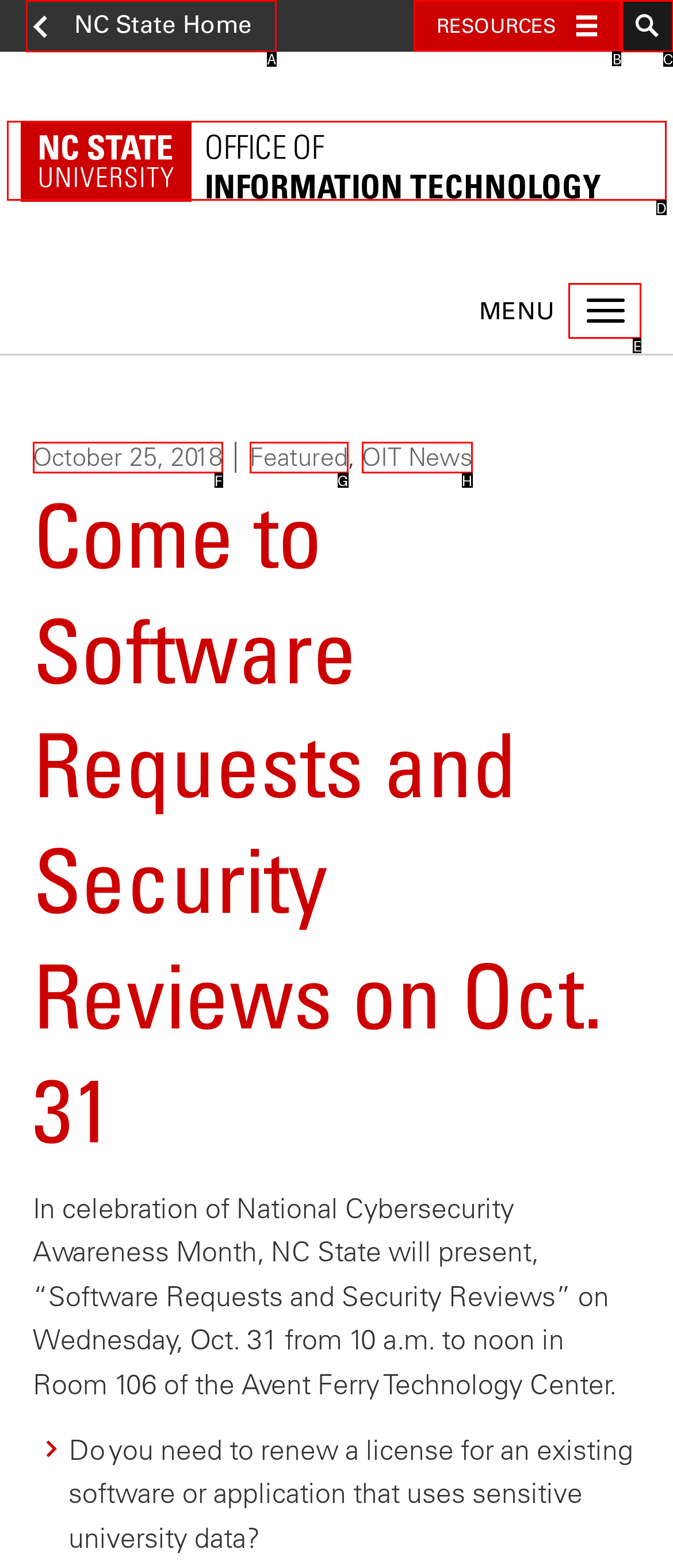Select the appropriate HTML element that needs to be clicked to execute the following task: toggle resources. Respond with the letter of the option.

B